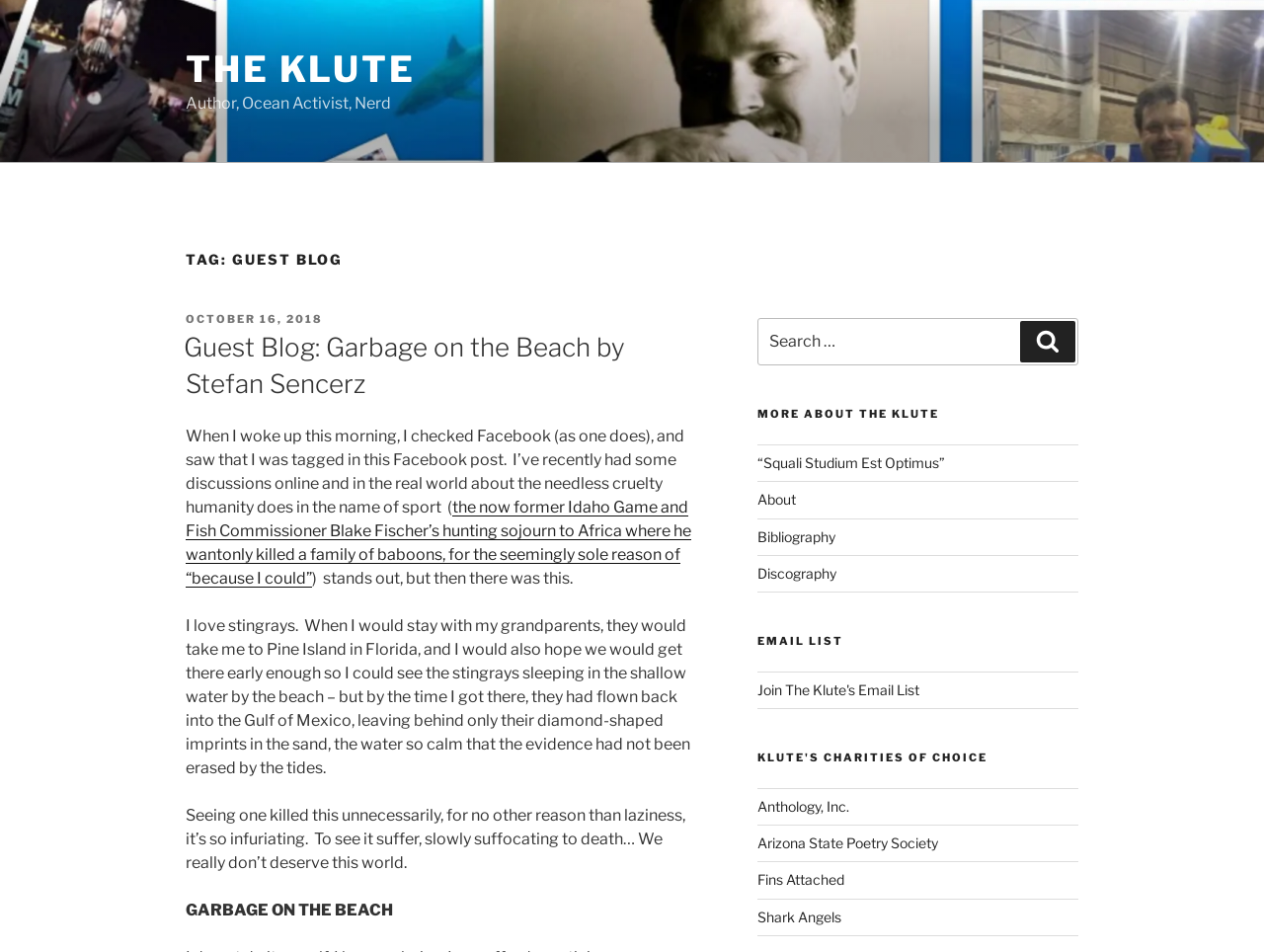Determine the bounding box coordinates (top-left x, top-left y, bottom-right x, bottom-right y) of the UI element described in the following text: Shark Angels

[0.599, 0.954, 0.665, 0.972]